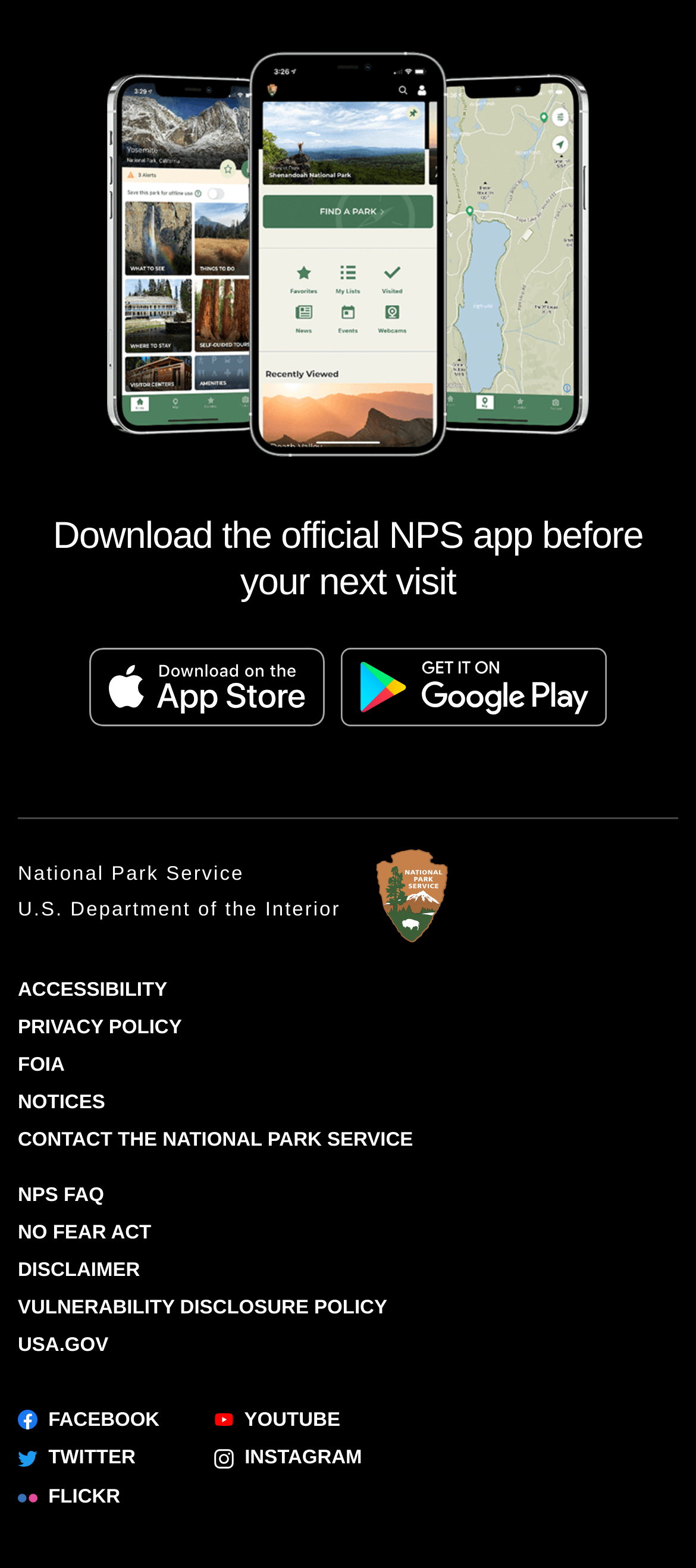Find the bounding box coordinates of the clickable element required to execute the following instruction: "Contact the National Park Service". Provide the coordinates as four float numbers between 0 and 1, i.e., [left, top, right, bottom].

[0.026, 0.721, 0.593, 0.734]